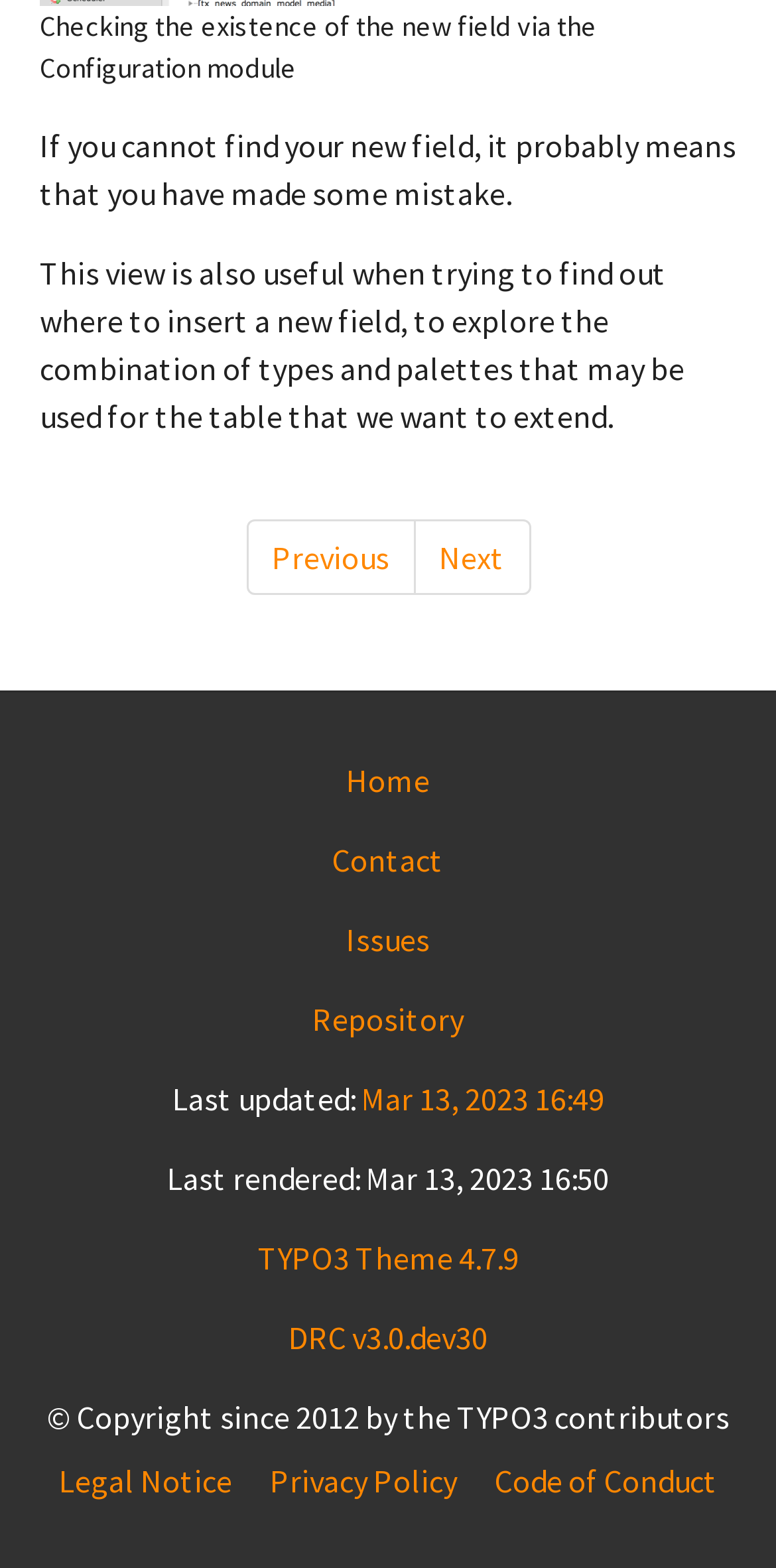Please locate the bounding box coordinates of the element that should be clicked to complete the given instruction: "go to previous page".

[0.317, 0.332, 0.535, 0.38]